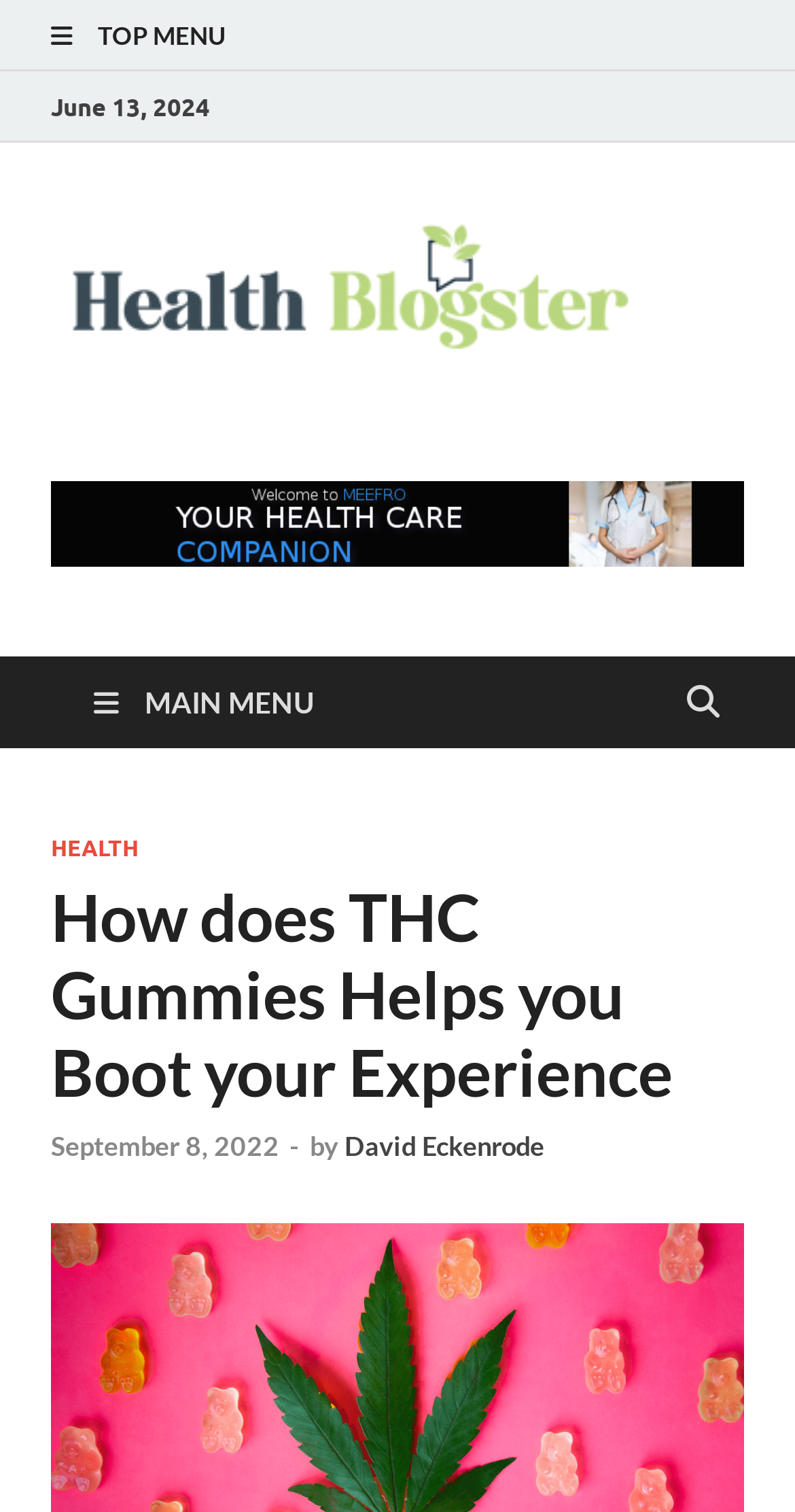Identify the bounding box for the described UI element: "David Eckenrode".

[0.433, 0.747, 0.685, 0.769]